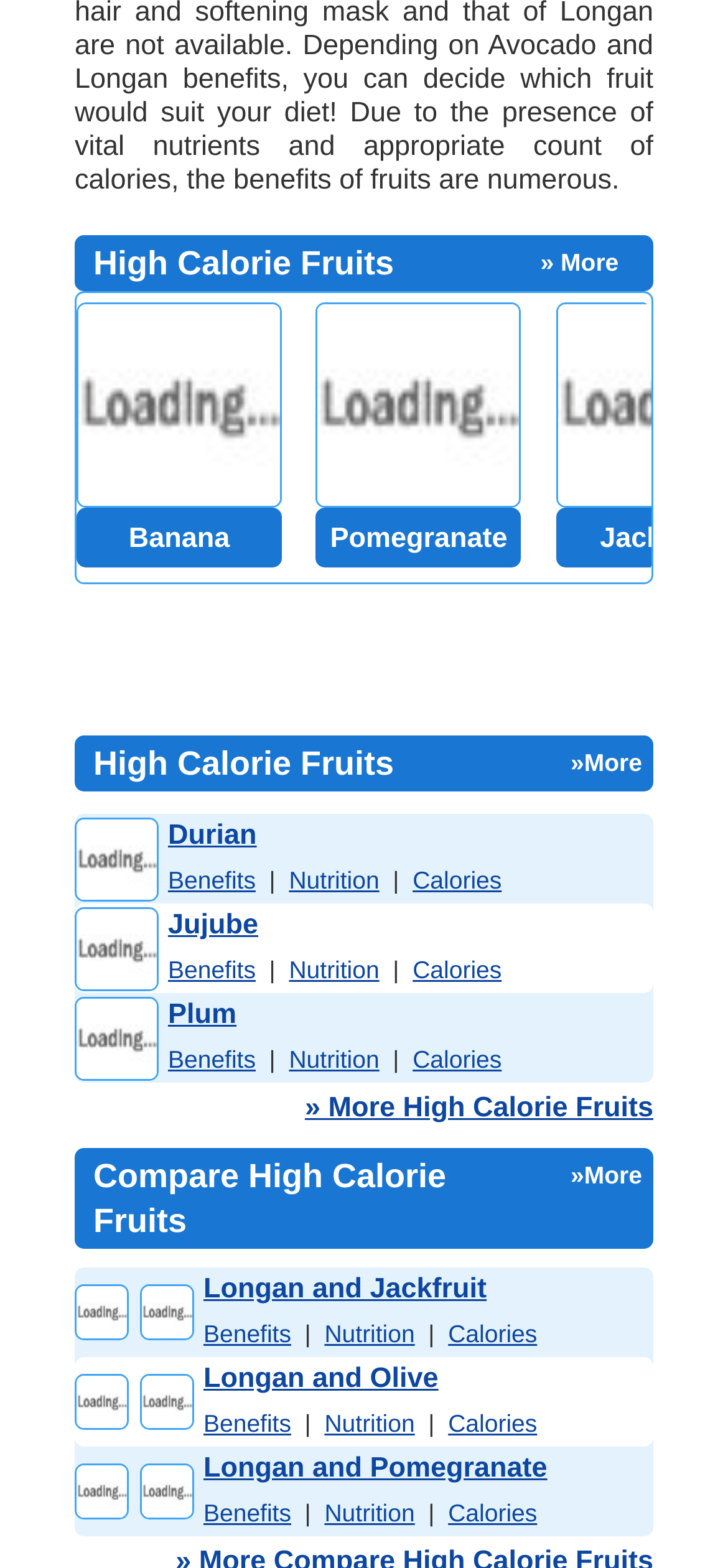Determine the bounding box coordinates (top-left x, top-left y, bottom-right x, bottom-right y) of the UI element described in the following text: Benefits

[0.279, 0.899, 0.4, 0.917]